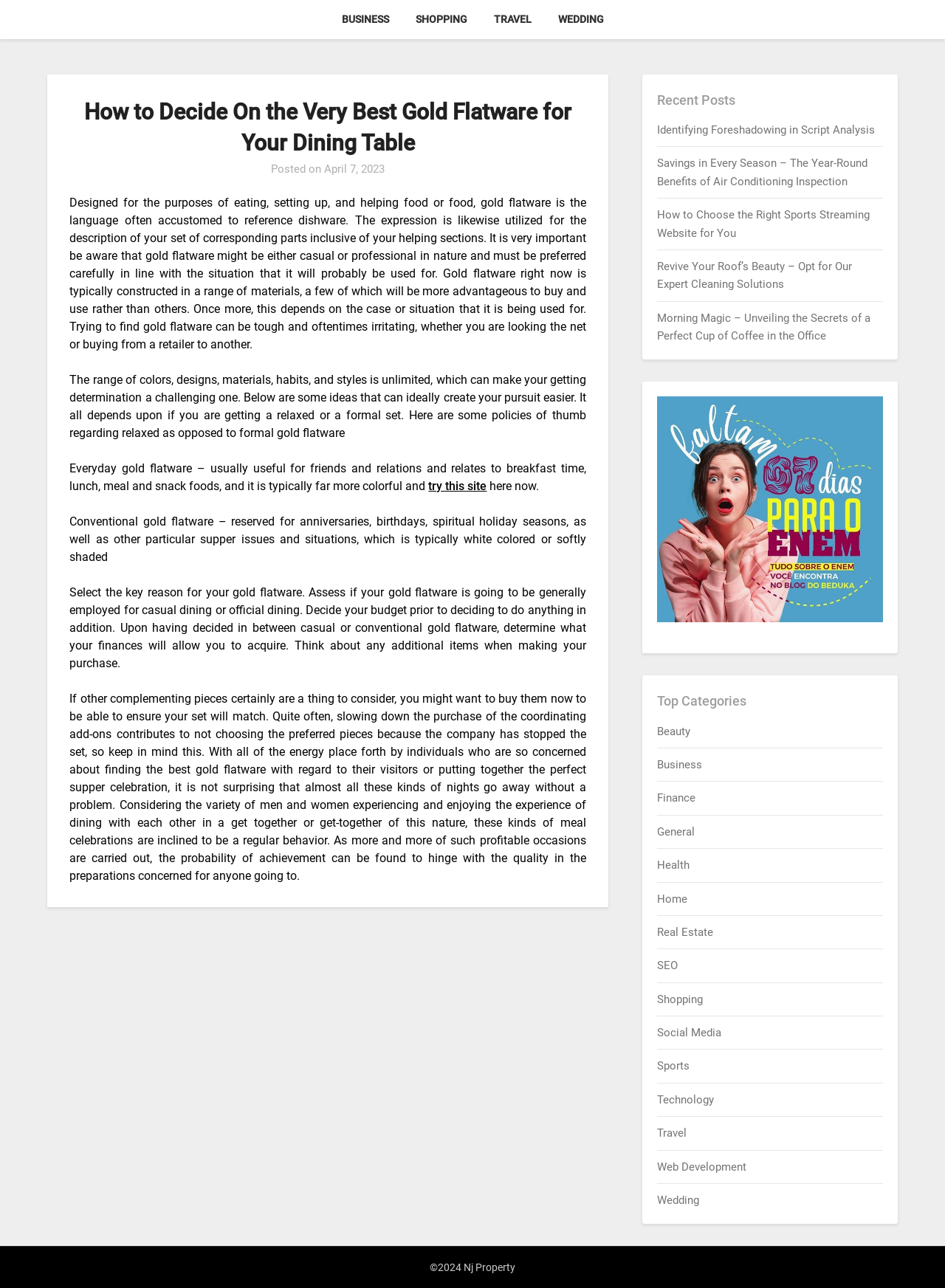Can you determine the bounding box coordinates of the area that needs to be clicked to fulfill the following instruction: "Browse the Recent Posts section"?

[0.696, 0.069, 0.79, 0.086]